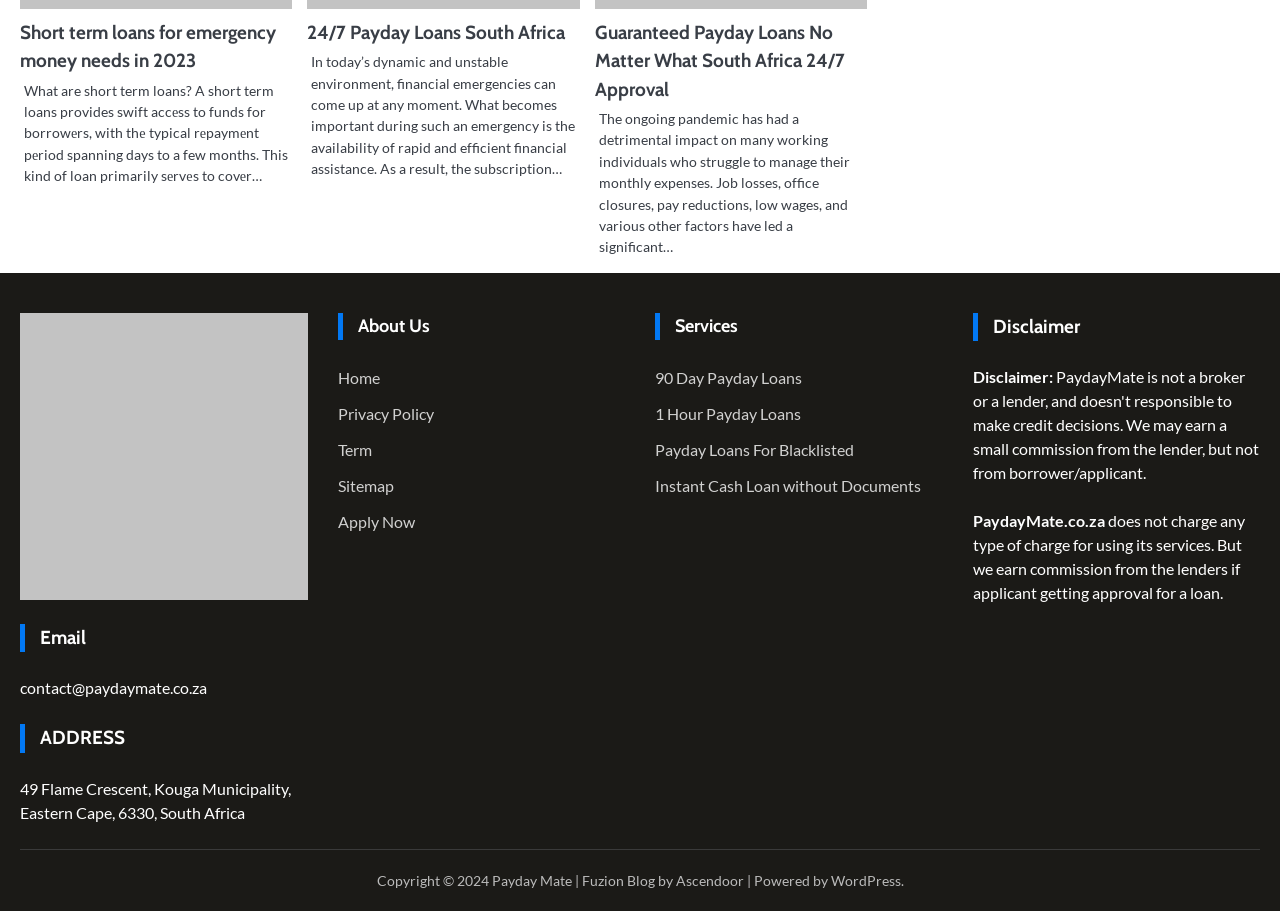Could you determine the bounding box coordinates of the clickable element to complete the instruction: "Click on '24/7 Payday Loans South Africa'"? Provide the coordinates as four float numbers between 0 and 1, i.e., [left, top, right, bottom].

[0.24, 0.023, 0.442, 0.048]